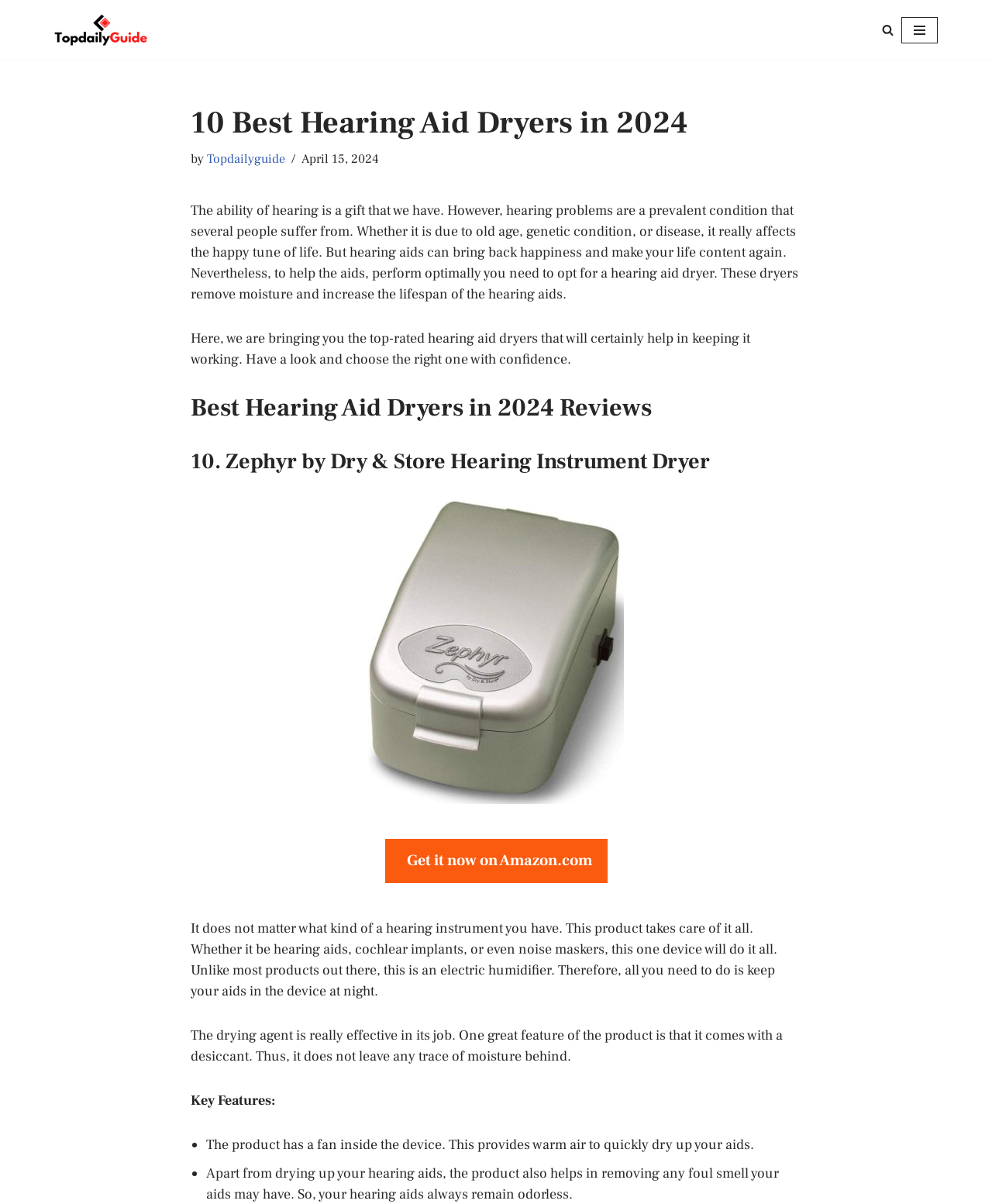Reply to the question with a brief word or phrase: What type of product is reviewed in the 10th position?

Zephyr by Dry & Store Hearing Instrument Dryer